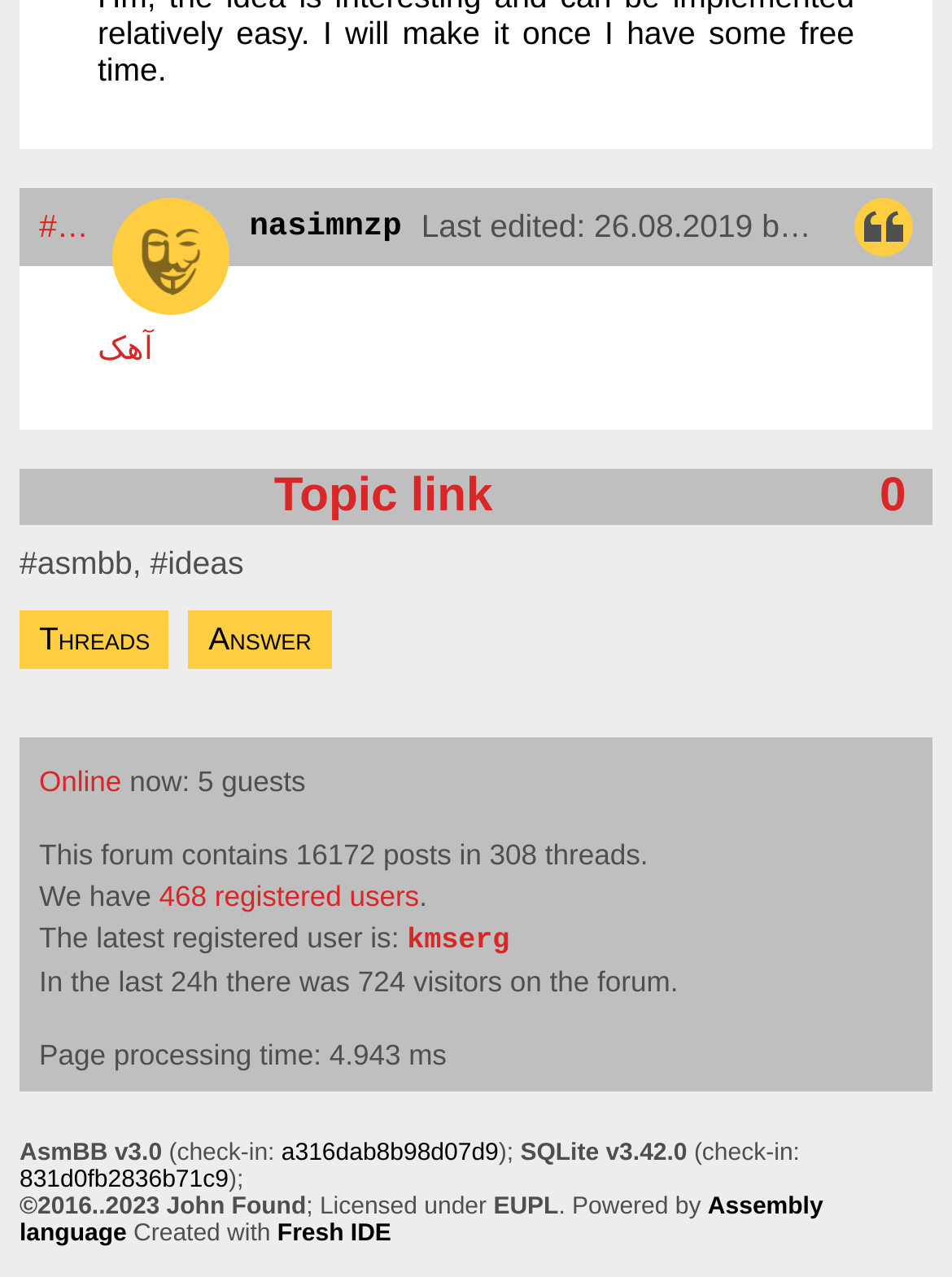Find the bounding box coordinates of the element you need to click on to perform this action: 'View topic'. The coordinates should be represented by four float values between 0 and 1, in the format [left, top, right, bottom].

[0.021, 0.367, 0.979, 0.411]